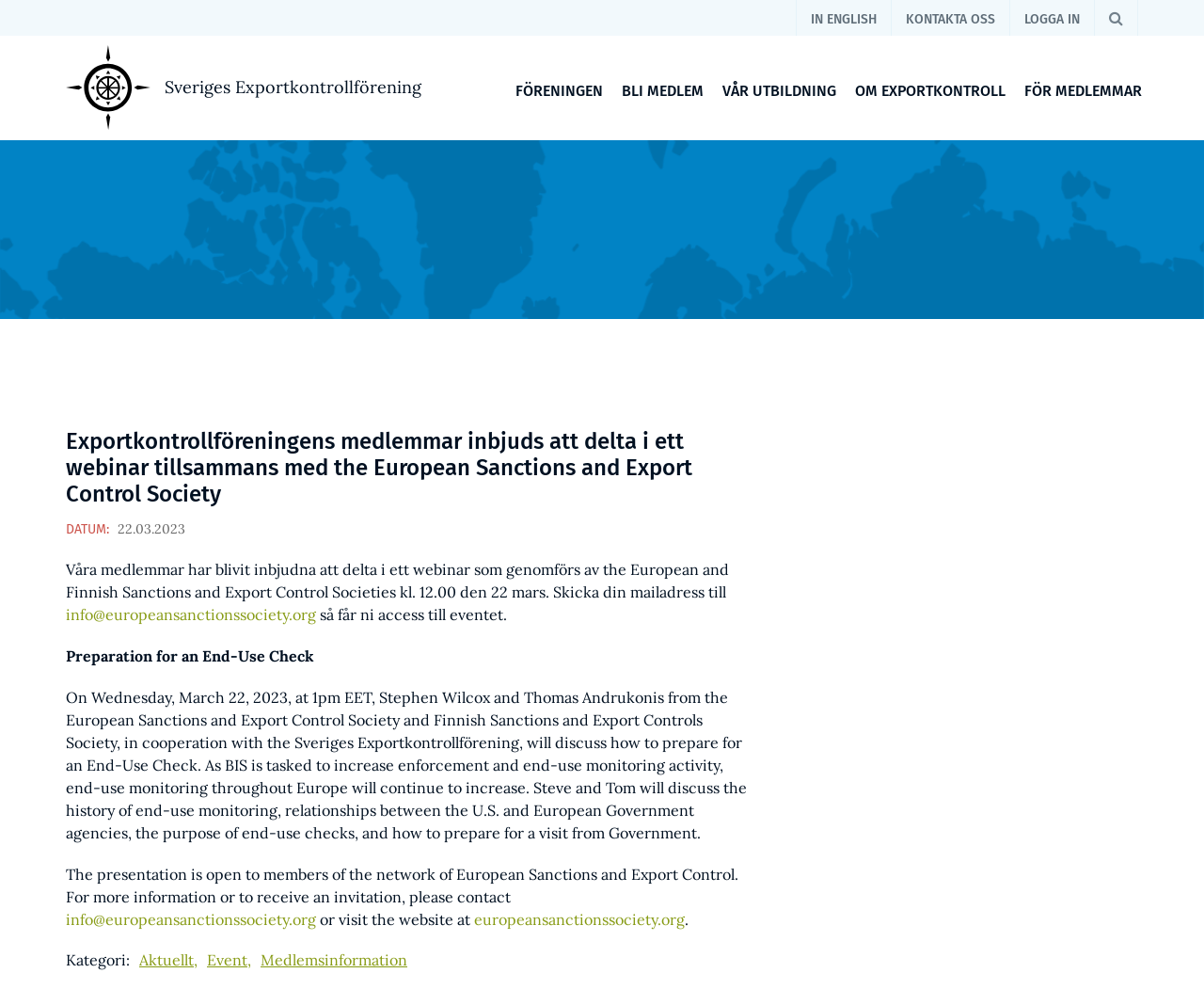What is the date of the webinar?
Please give a well-detailed answer to the question.

I found the date of the webinar by looking at the text 'DATUM:' and the corresponding date '22.03.2023' in the main content section of the webpage.